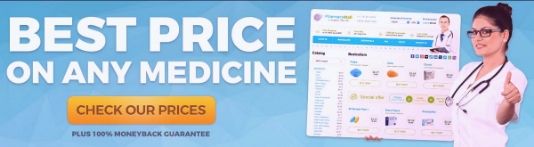Explain the image thoroughly, mentioning every notable detail.

The image prominently features a brightly colored banner promoting the best prices on medications. The text, "BEST PRICE ON ANY MEDICINE," is displayed in bold, eye-catching letters, emphasizing affordability. Accompanying the text is a persuasive call-to-action button that reads, "CHECK OUR PRICES," inviting viewers to explore offers. In the background, a smiling healthcare professional holds up a digital display of the website's interface, showcasing various medication options and a user-friendly layout. The design conveys a sense of trust, offering a money-back guarantee to reassure potential customers about their purchases, making it an appealing advertisement for an online pharmacy service.